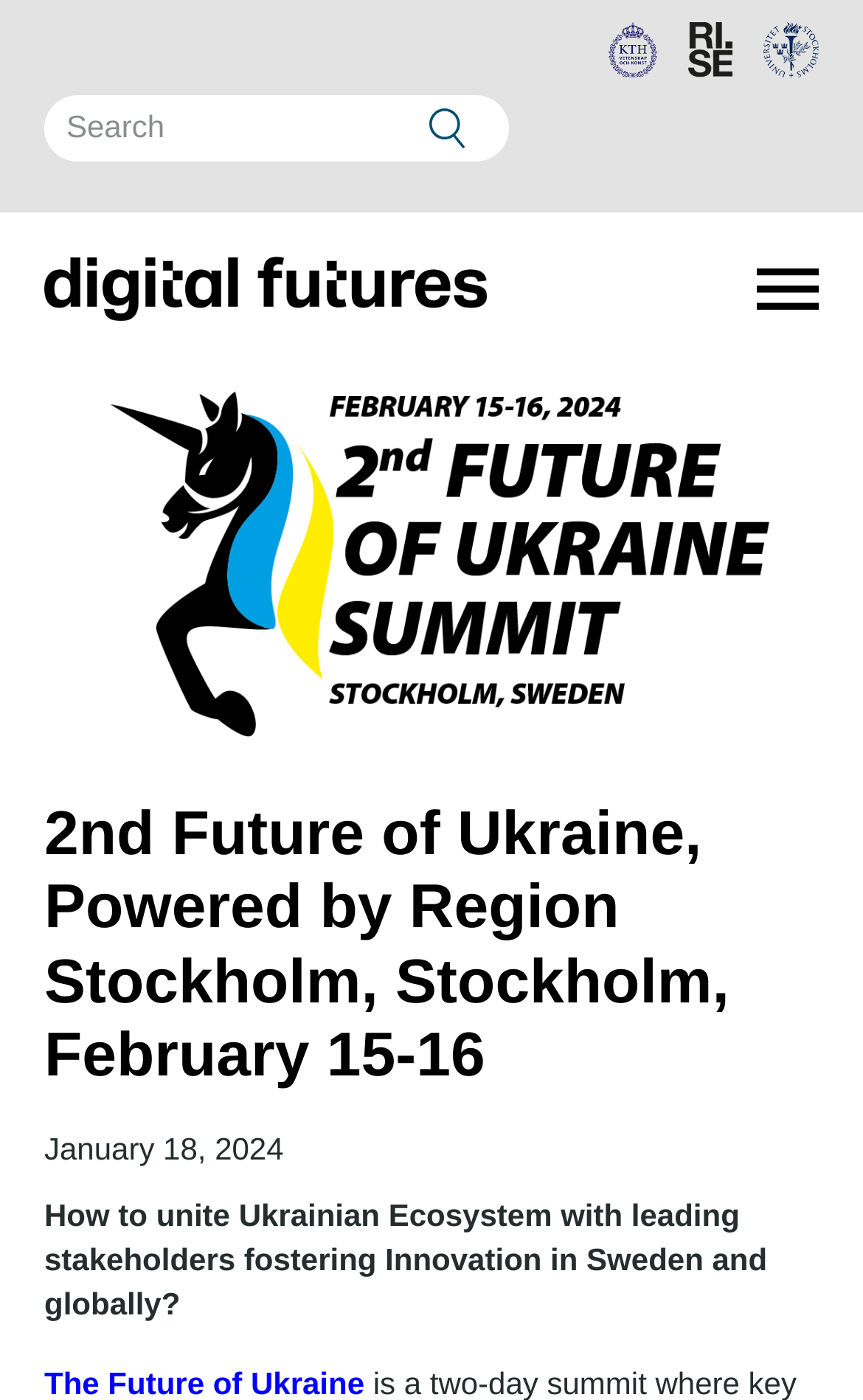Illustrate the webpage with a detailed description.

The webpage appears to be an event page for the "2nd Future of Ukraine" conference, powered by Region Stockholm, taking place in Stockholm on February 15-16. 

At the top left, there is a search bar with a search button and a search icon. The search bar is accompanied by a button with a search icon. 

To the right of the search bar, there are three logos: KTH, Ri.se, and Stockholm University, each with a corresponding link. 

Below the search bar, there is a prominent heading that displays the title of the event. 

On the right side of the page, there is a navigation menu represented by an image labeled "Navigation". 

Below the heading, there is a time element displaying the date "January 18, 2024". 

Finally, there is a paragraph of text that asks the question "How to unite Ukrainian Ecosystem with leading stakeholders fostering Innovation in Sweden and globally?"